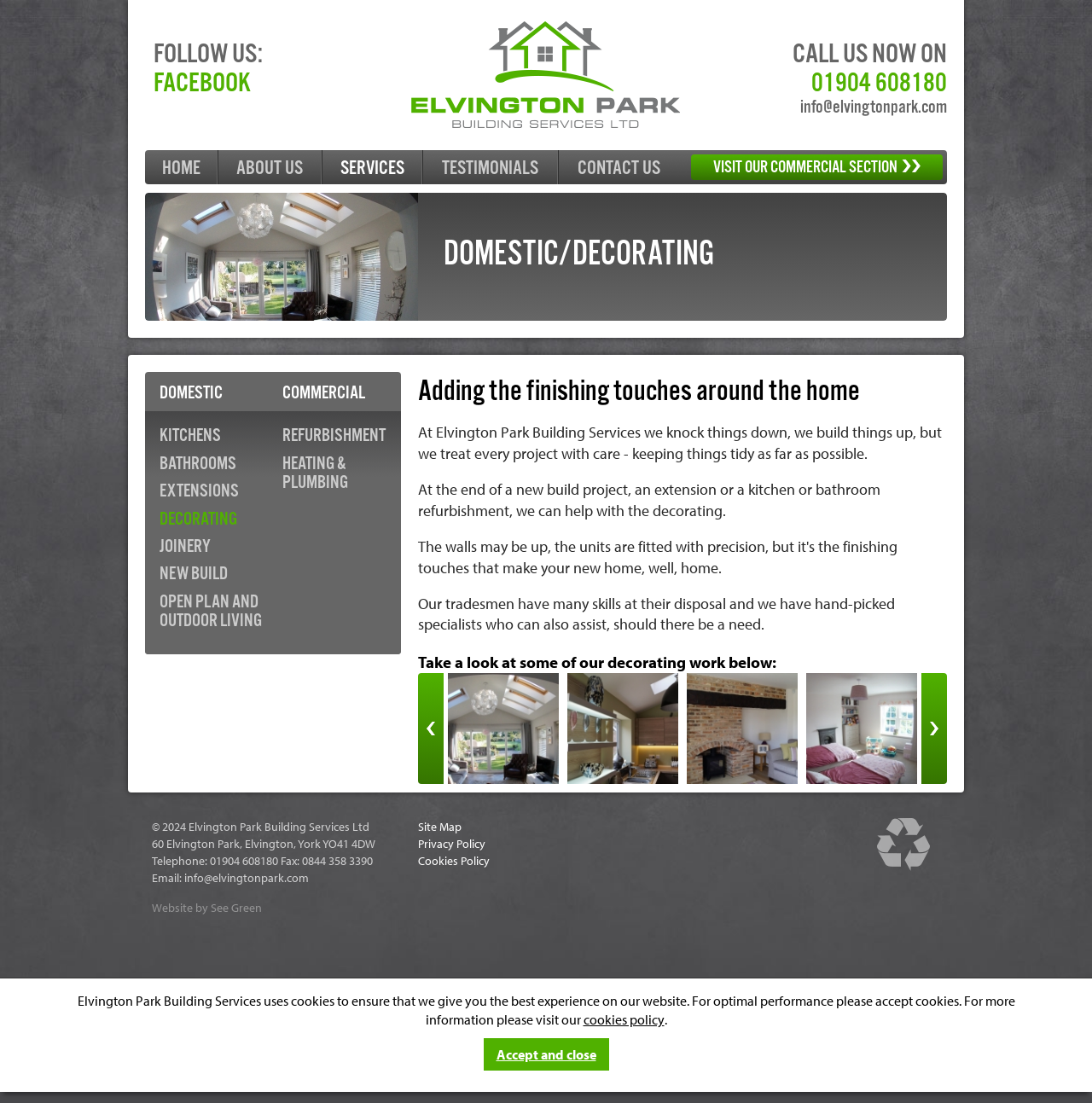What is the address of Elvington Park Building Services Ltd?
With the help of the image, please provide a detailed response to the question.

I found the address by looking at the footer section of the webpage, which is located at the bottom of the page. The address is displayed as '60 Elvington Park, Elvington, York YO41 4DW'.